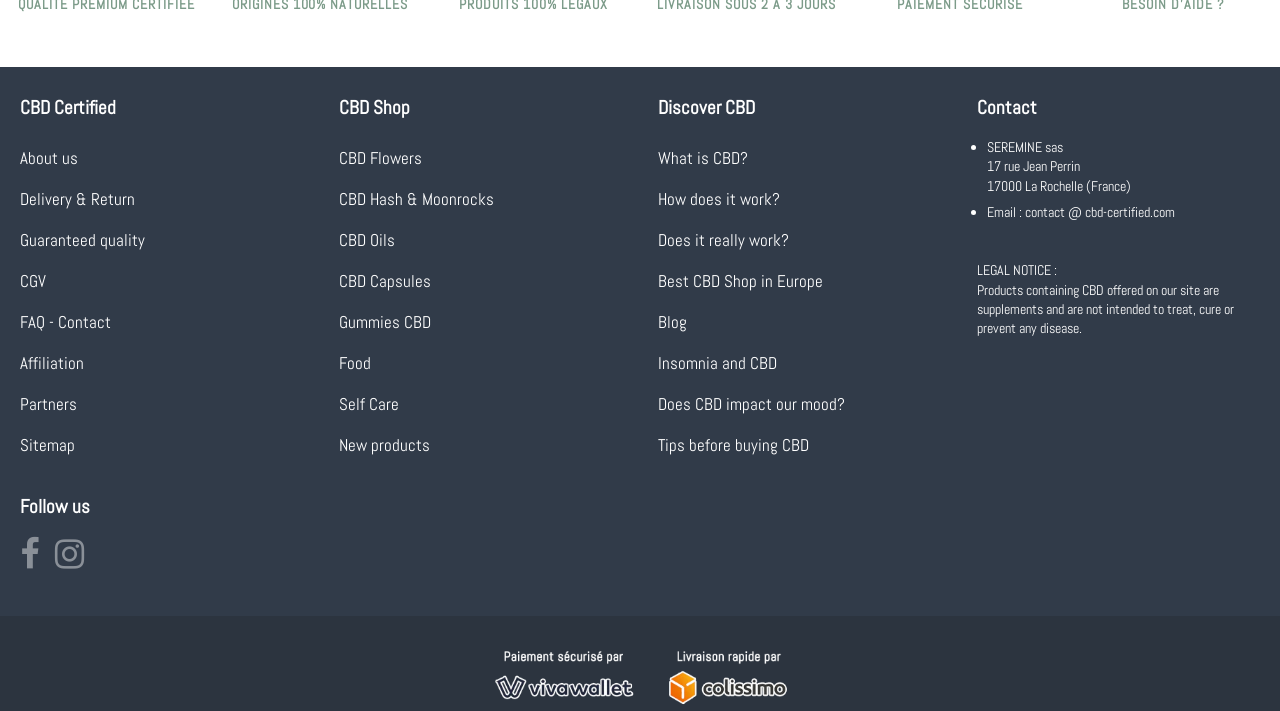Please determine the bounding box coordinates of the clickable area required to carry out the following instruction: "Go to CBD Flowers". The coordinates must be four float numbers between 0 and 1, represented as [left, top, right, bottom].

[0.265, 0.194, 0.486, 0.252]